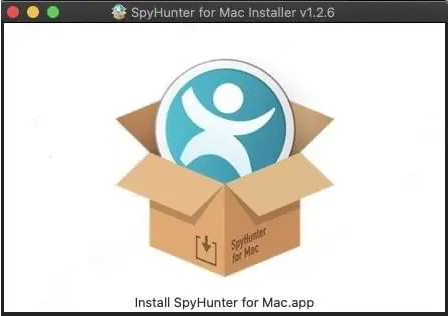Based on the image, give a detailed response to the question: What is the user being instructed to do?

The prominent instruction below the box in the image urges the user to 'Install SpyHunter for Mac.app', guiding them to complete the installation process effectively.